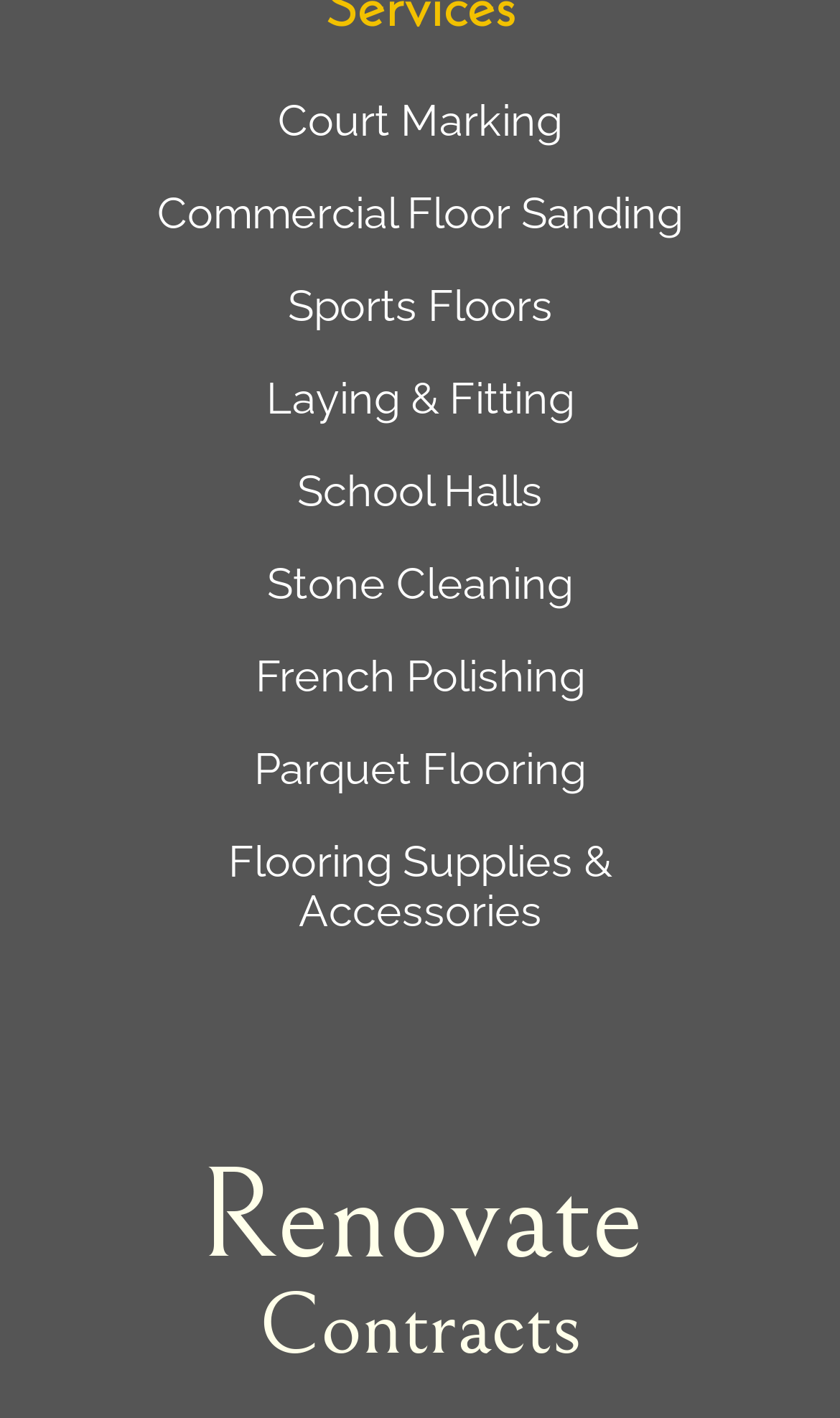Please specify the bounding box coordinates of the clickable region to carry out the following instruction: "explore Sports Floors". The coordinates should be four float numbers between 0 and 1, in the format [left, top, right, bottom].

[0.342, 0.198, 0.658, 0.234]